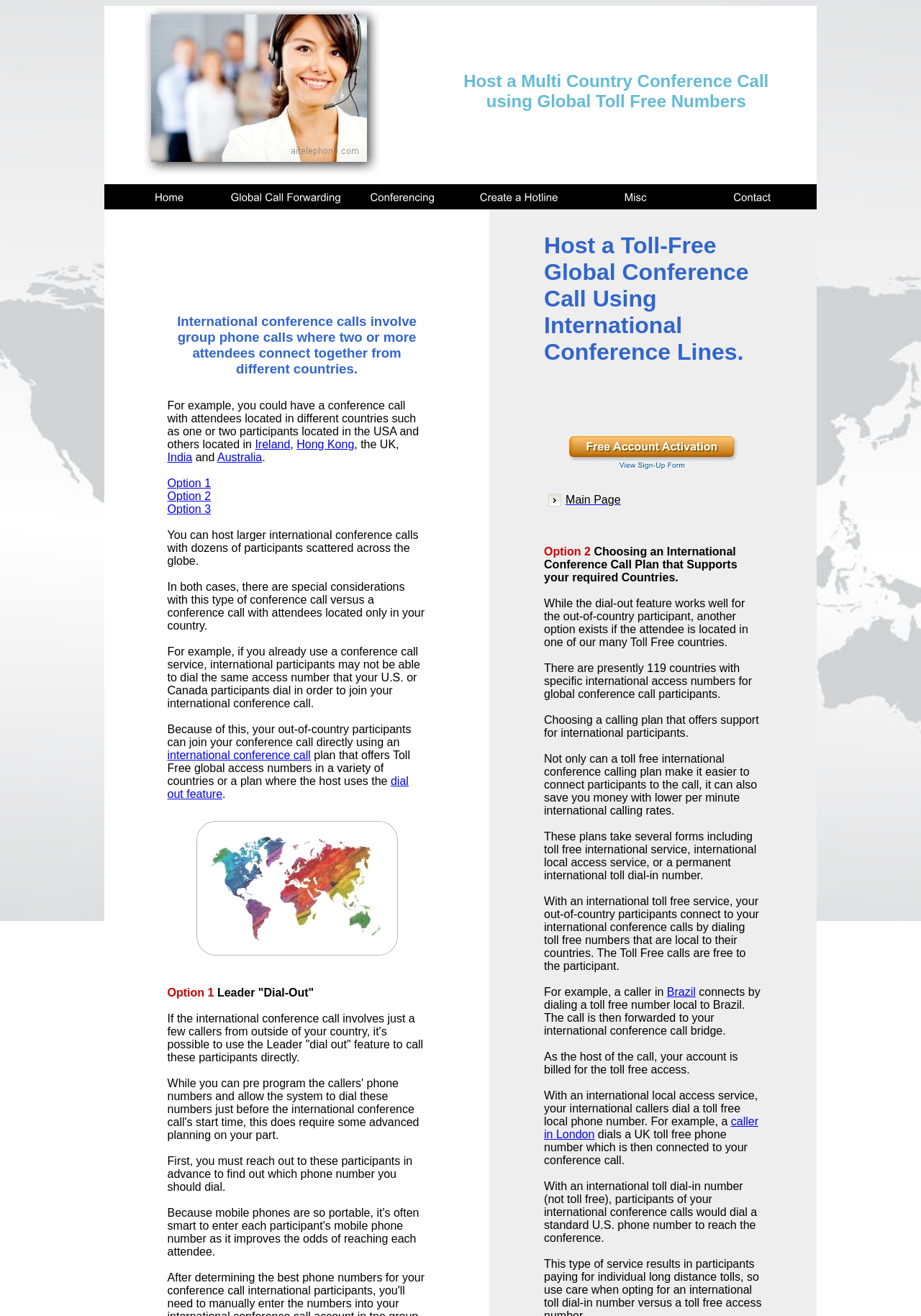Please answer the following question using a single word or phrase: 
How many options are provided for hosting international conference calls?

Three